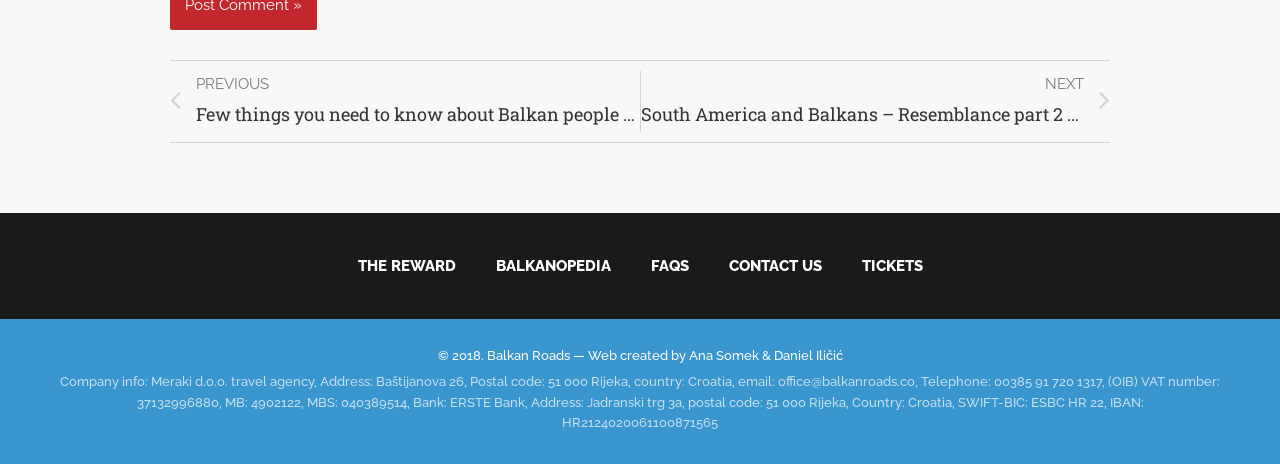Provide the bounding box coordinates for the area that should be clicked to complete the instruction: "contact us".

[0.554, 0.523, 0.657, 0.622]